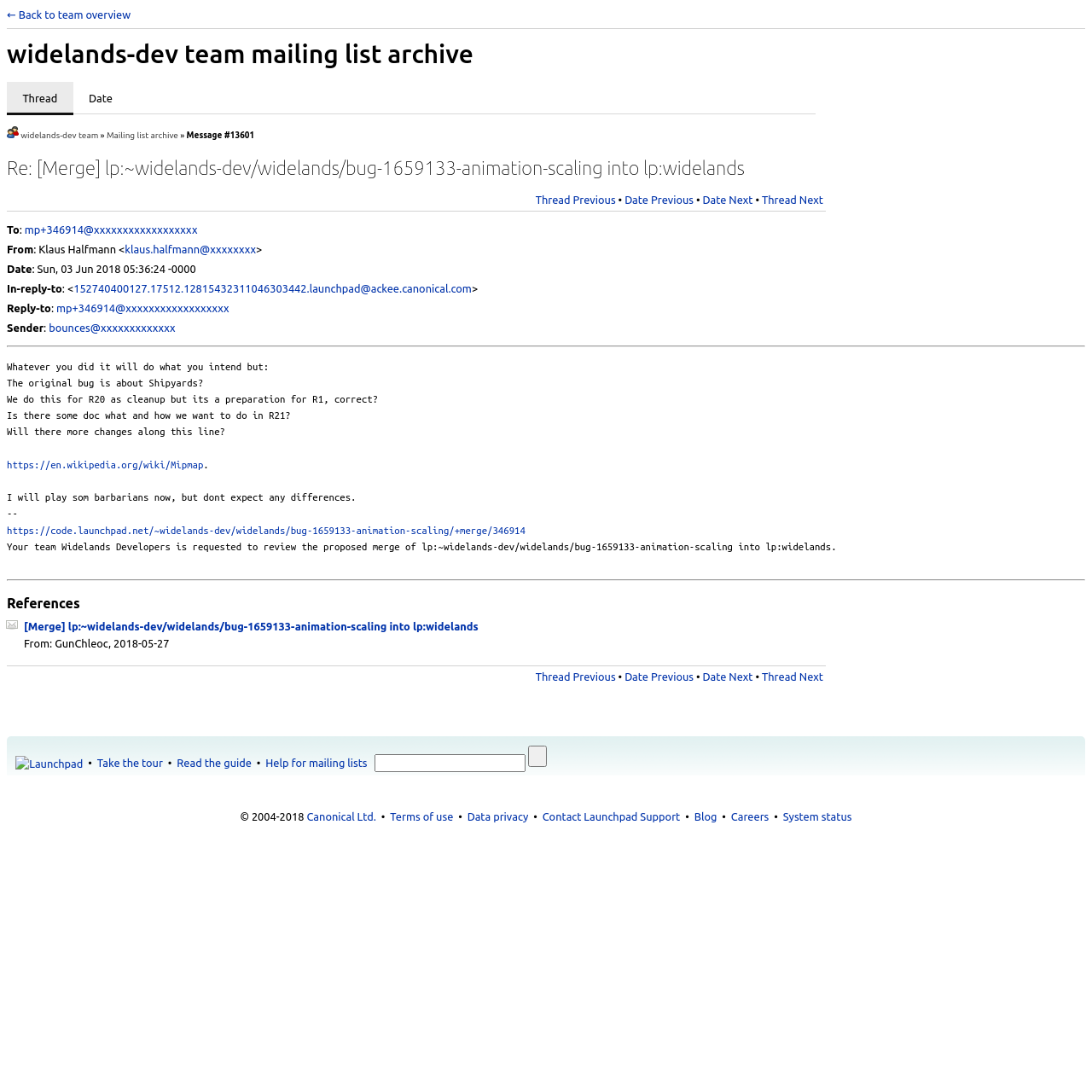Locate the bounding box coordinates of the element that should be clicked to execute the following instruction: "Search for something".

[0.343, 0.69, 0.482, 0.707]